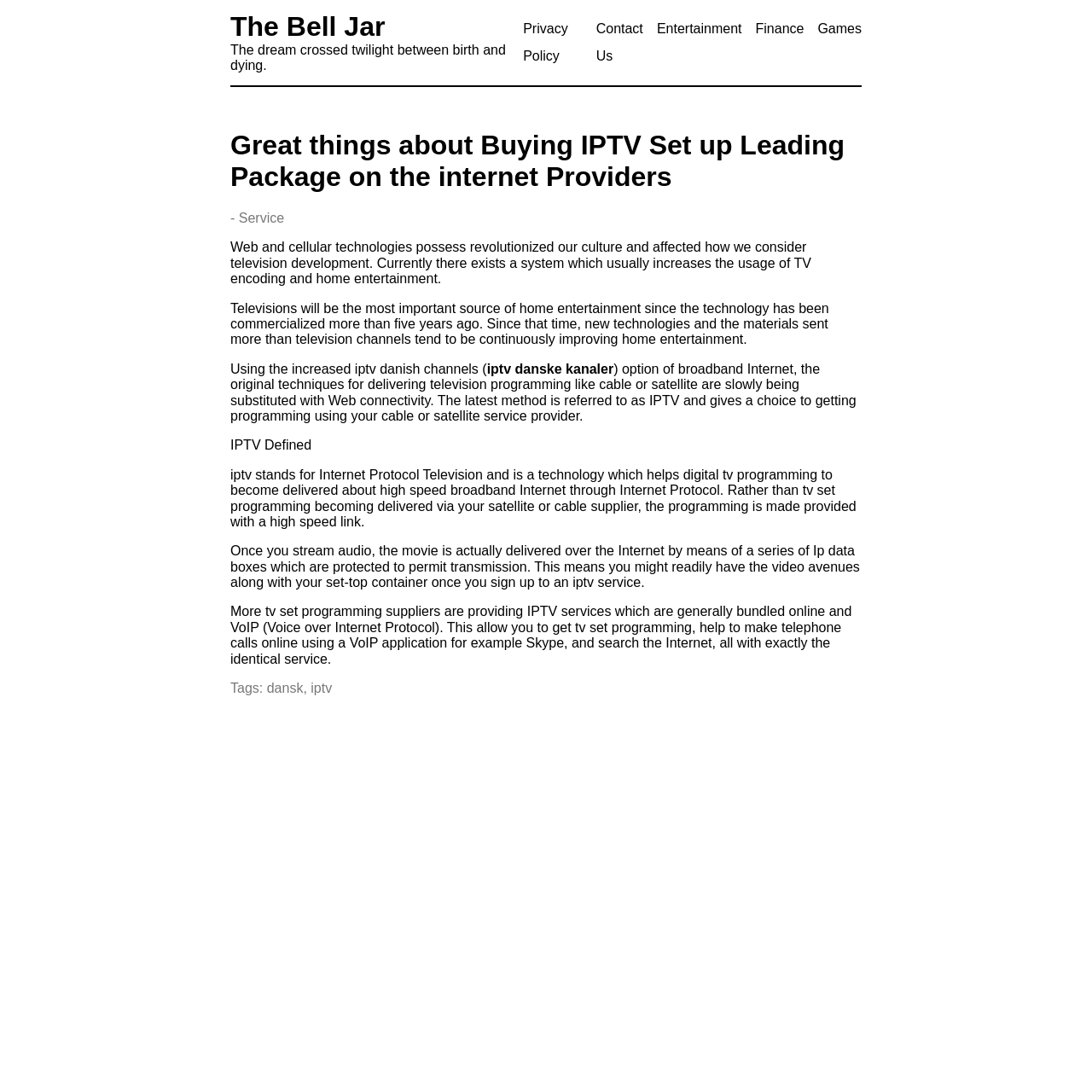Review the image closely and give a comprehensive answer to the question: What is the purpose of the 'iptv danske kanaler' link?

The 'iptv danske kanaler' link is likely provided to give users more information about IPTV Danish channels, which is a specific aspect of IPTV discussed on the webpage.